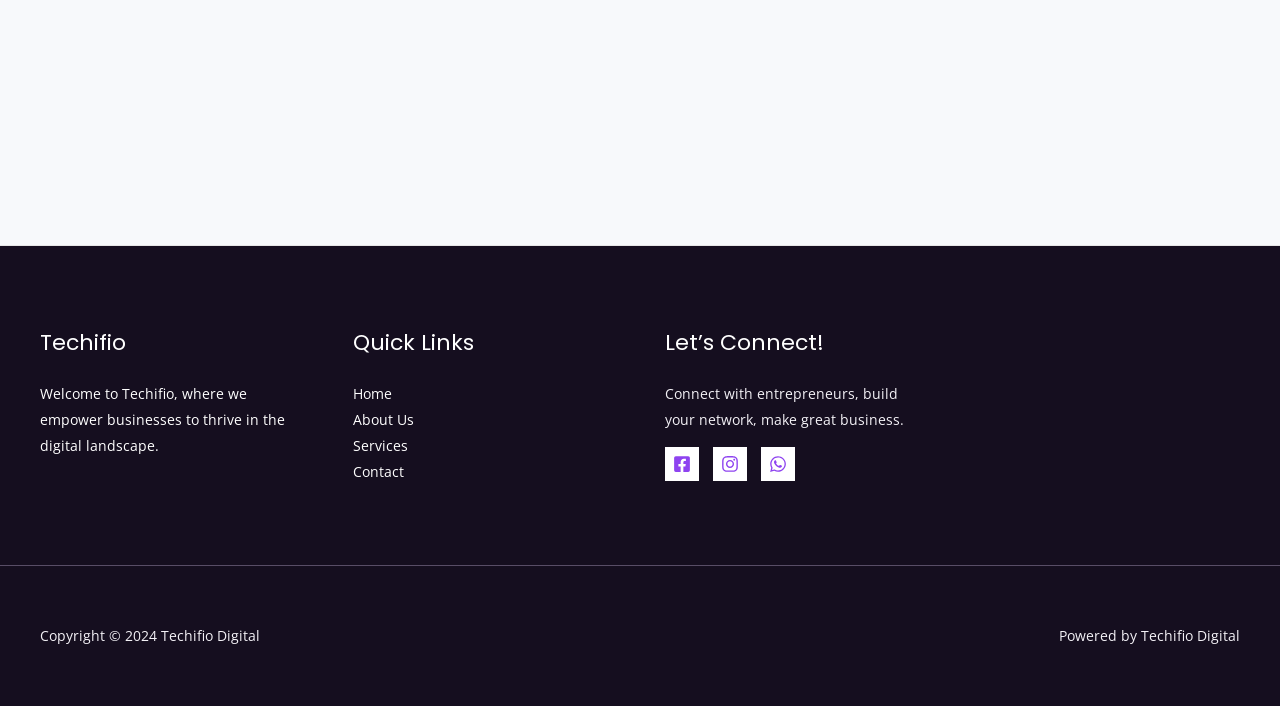Answer the following query with a single word or phrase:
What is the name of the company?

Techifio